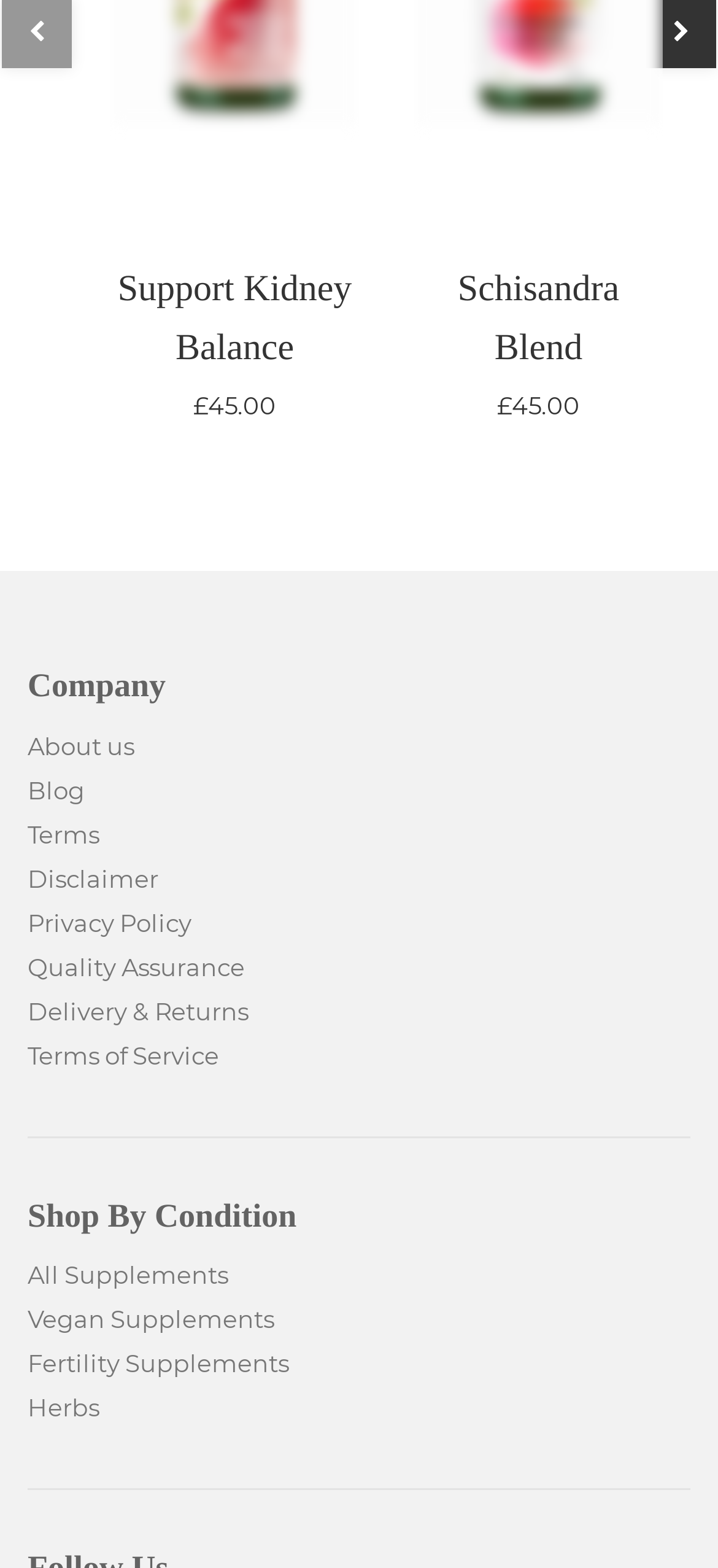Please specify the bounding box coordinates of the area that should be clicked to accomplish the following instruction: "Learn about the company". The coordinates should consist of four float numbers between 0 and 1, i.e., [left, top, right, bottom].

[0.038, 0.466, 0.187, 0.485]